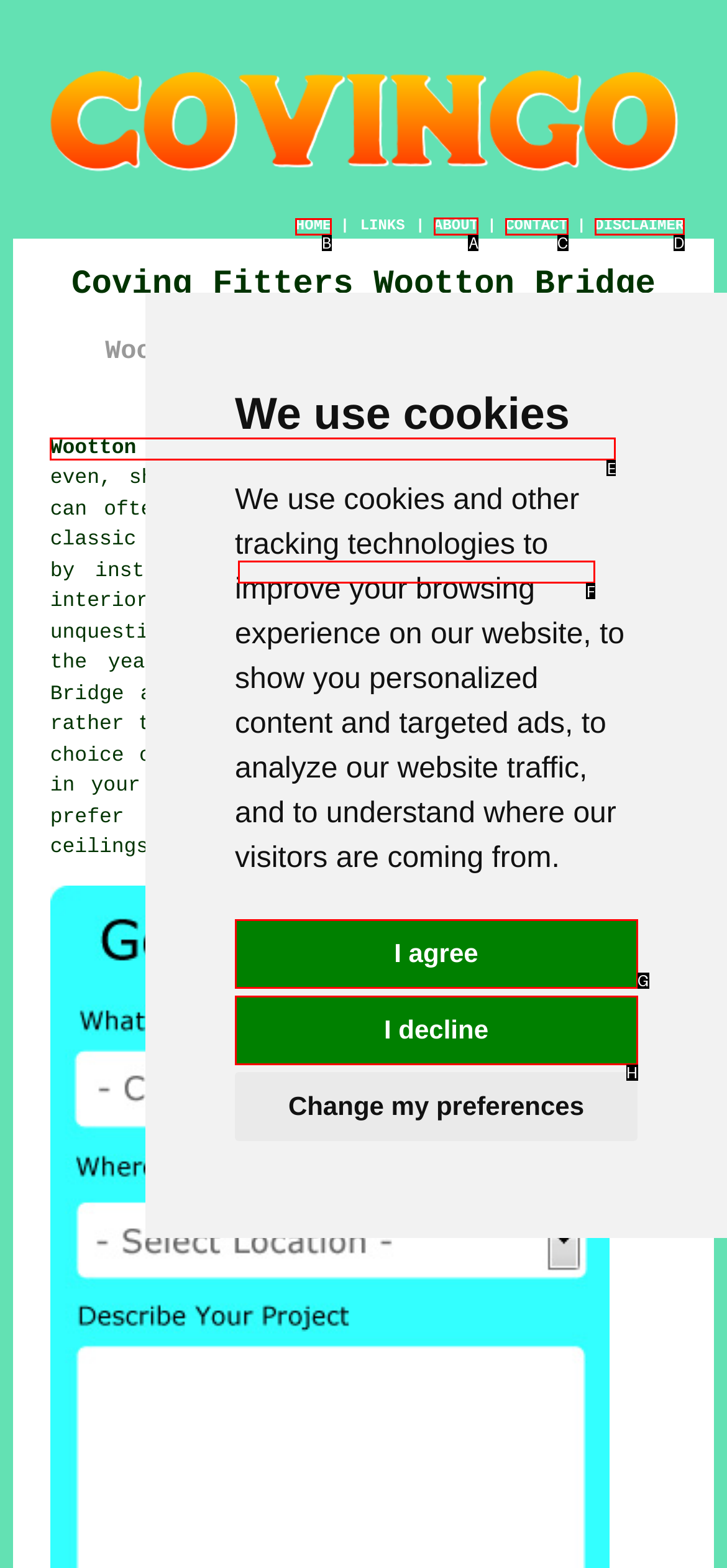Tell me which one HTML element I should click to complete this task: Click on Join the community Answer with the option's letter from the given choices directly.

None